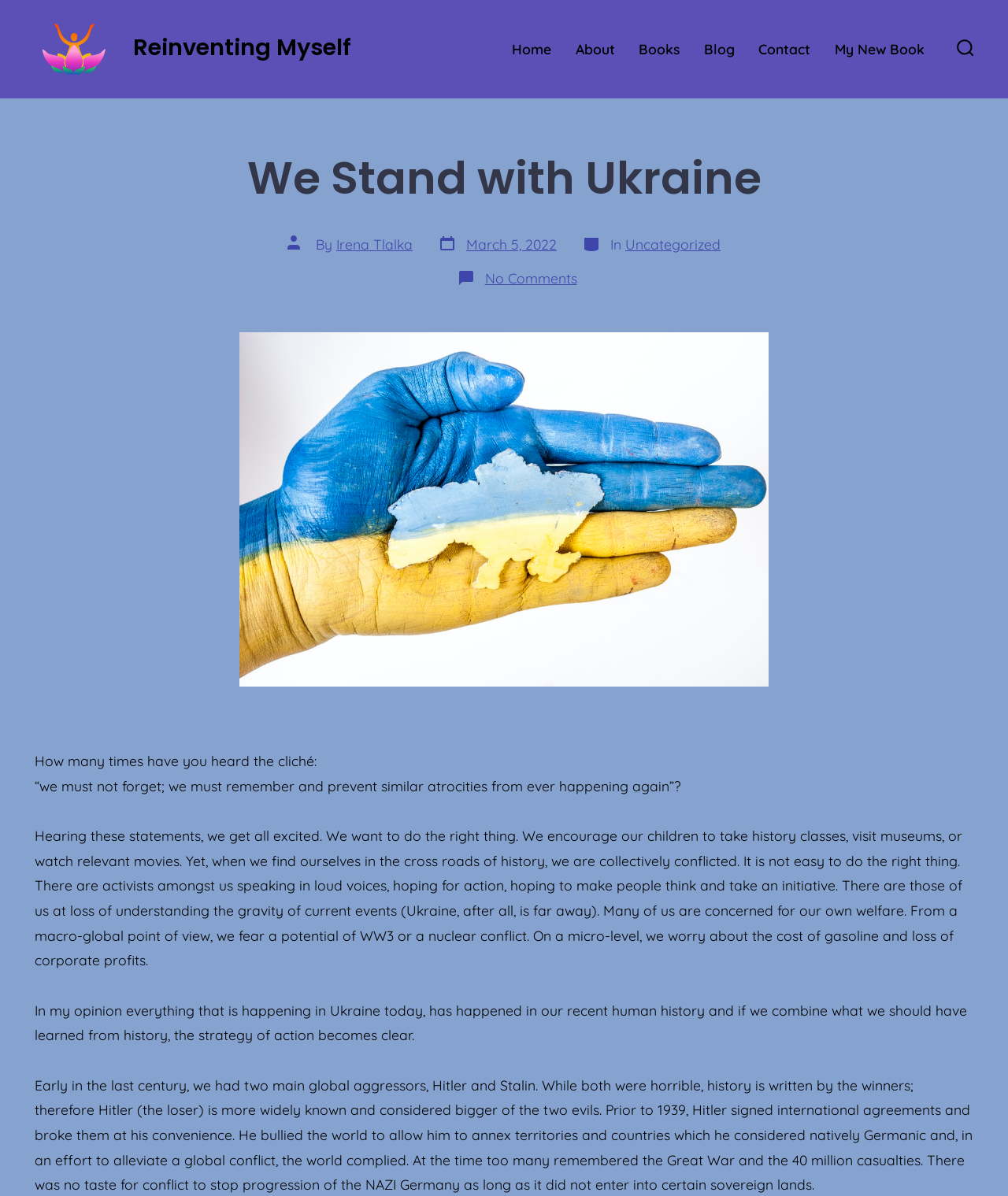Calculate the bounding box coordinates of the UI element given the description: "Post date March 5, 2022".

[0.434, 0.196, 0.552, 0.213]